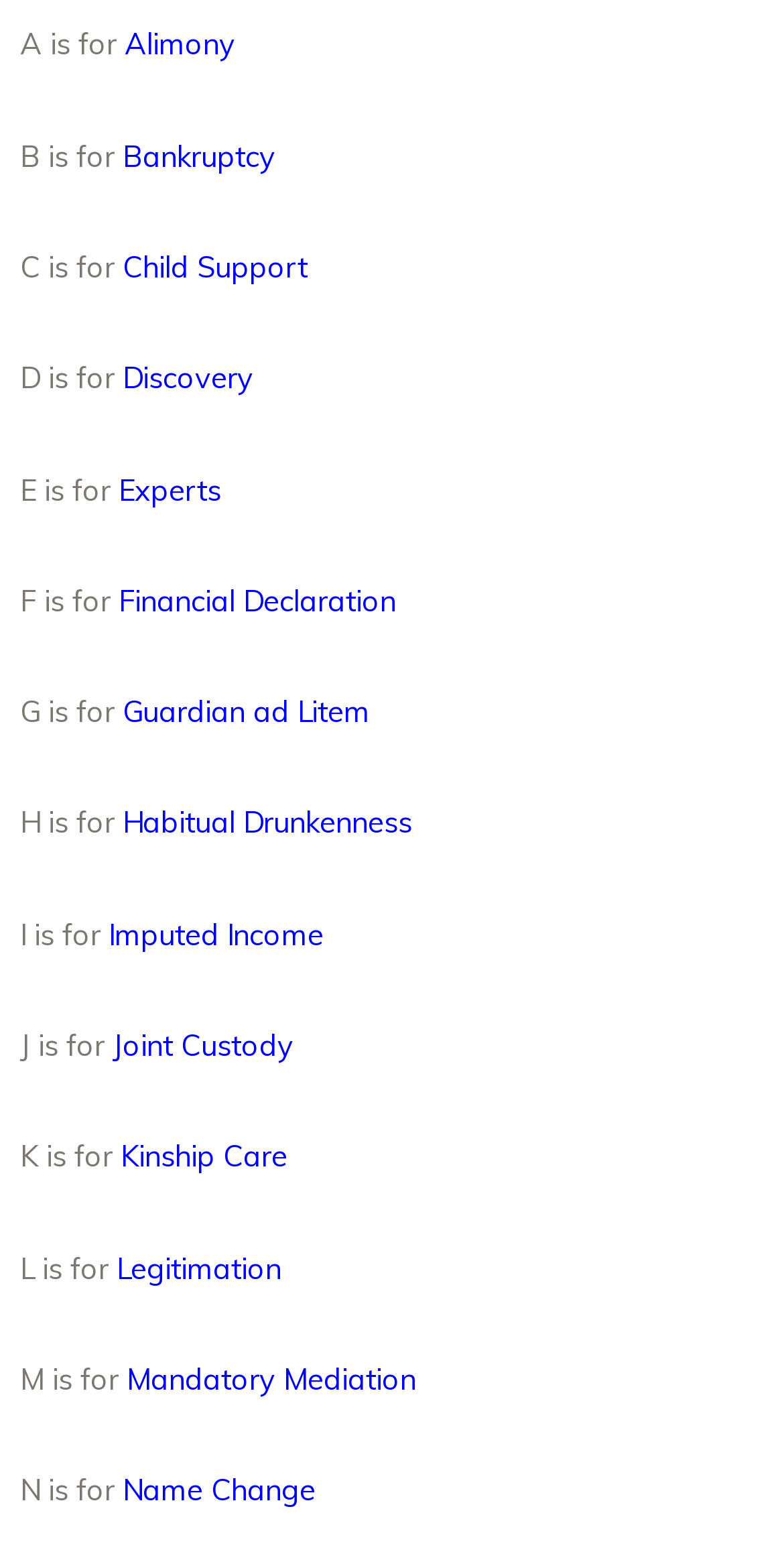Find the bounding box of the element with the following description: "Guardian ad Litem". The coordinates must be four float numbers between 0 and 1, formatted as [left, top, right, bottom].

[0.156, 0.443, 0.472, 0.467]